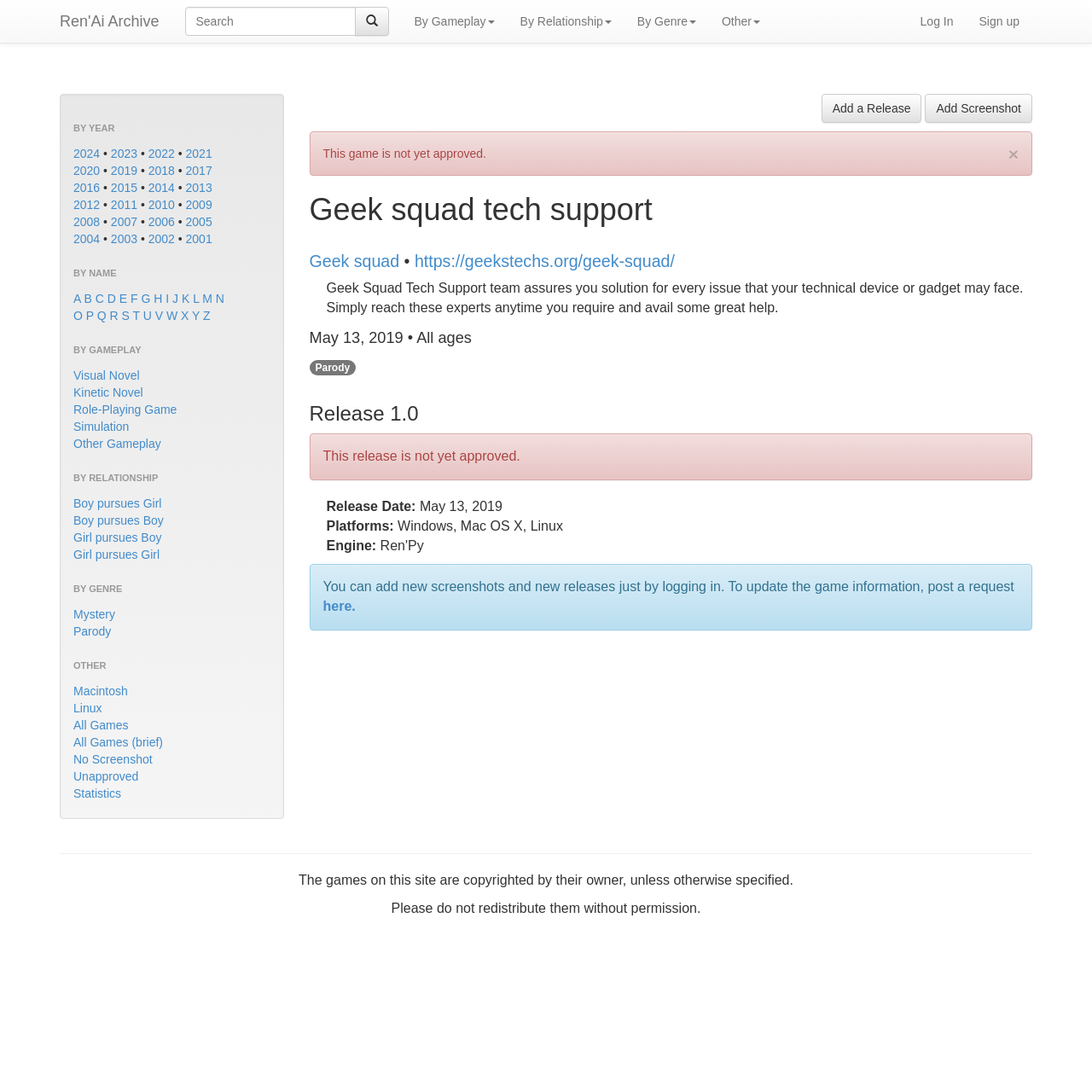Answer the following query concisely with a single word or phrase:
What is the purpose of the 'BY NAME' section?

Alphabetical listing